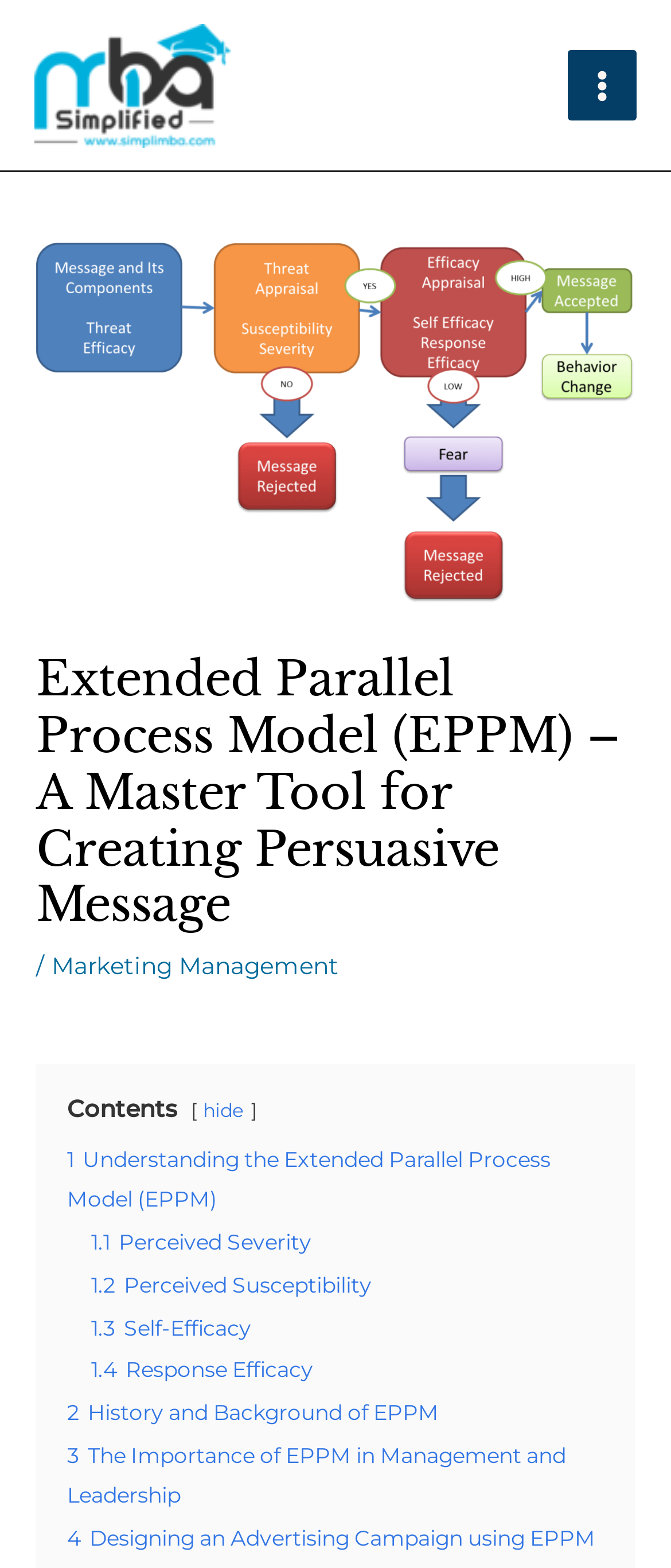Please answer the following question using a single word or phrase: What is the significance of fear in EPPM?

Fear is an effective tool